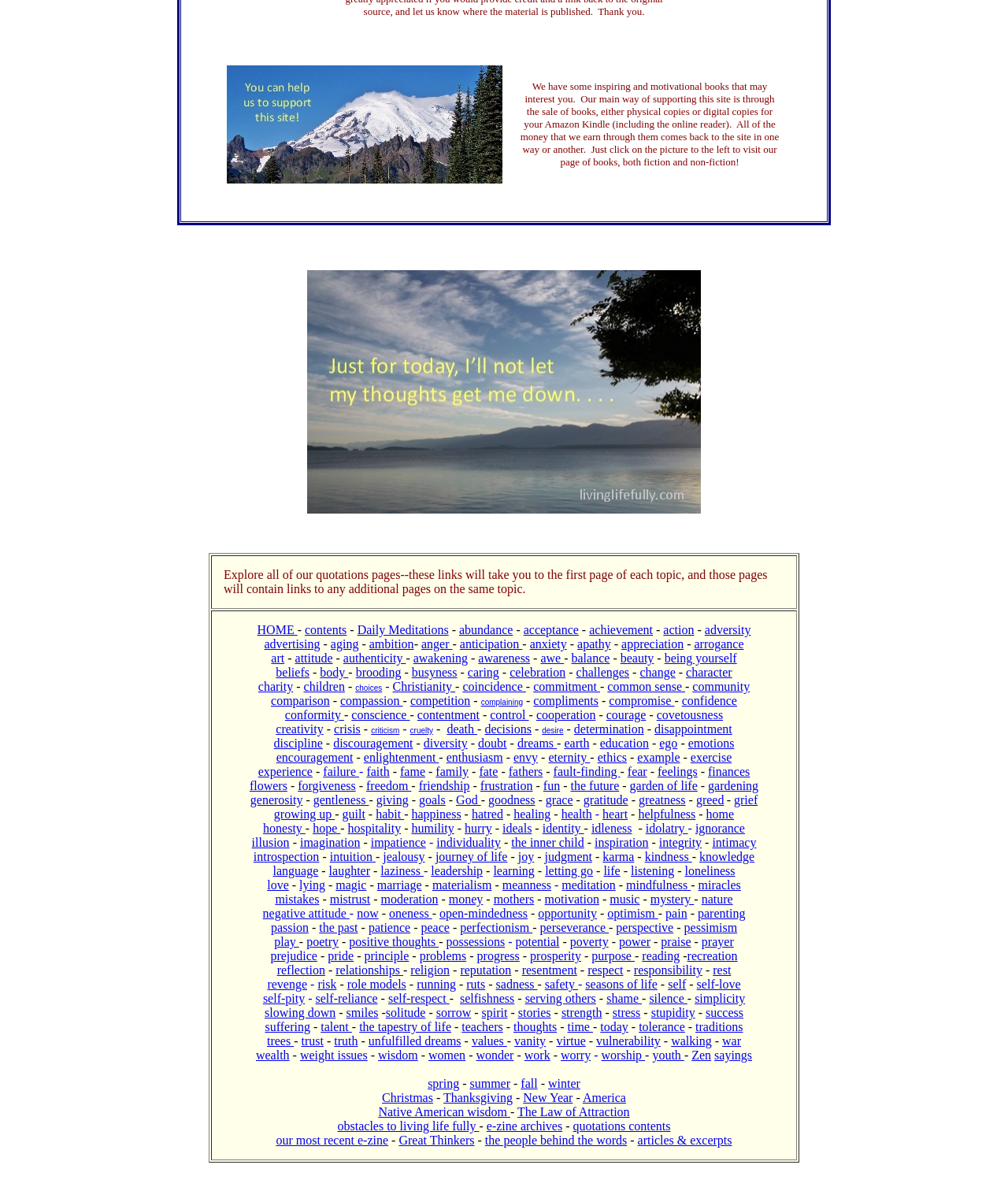How many images are there in the top section? Examine the screenshot and reply using just one word or a brief phrase.

4